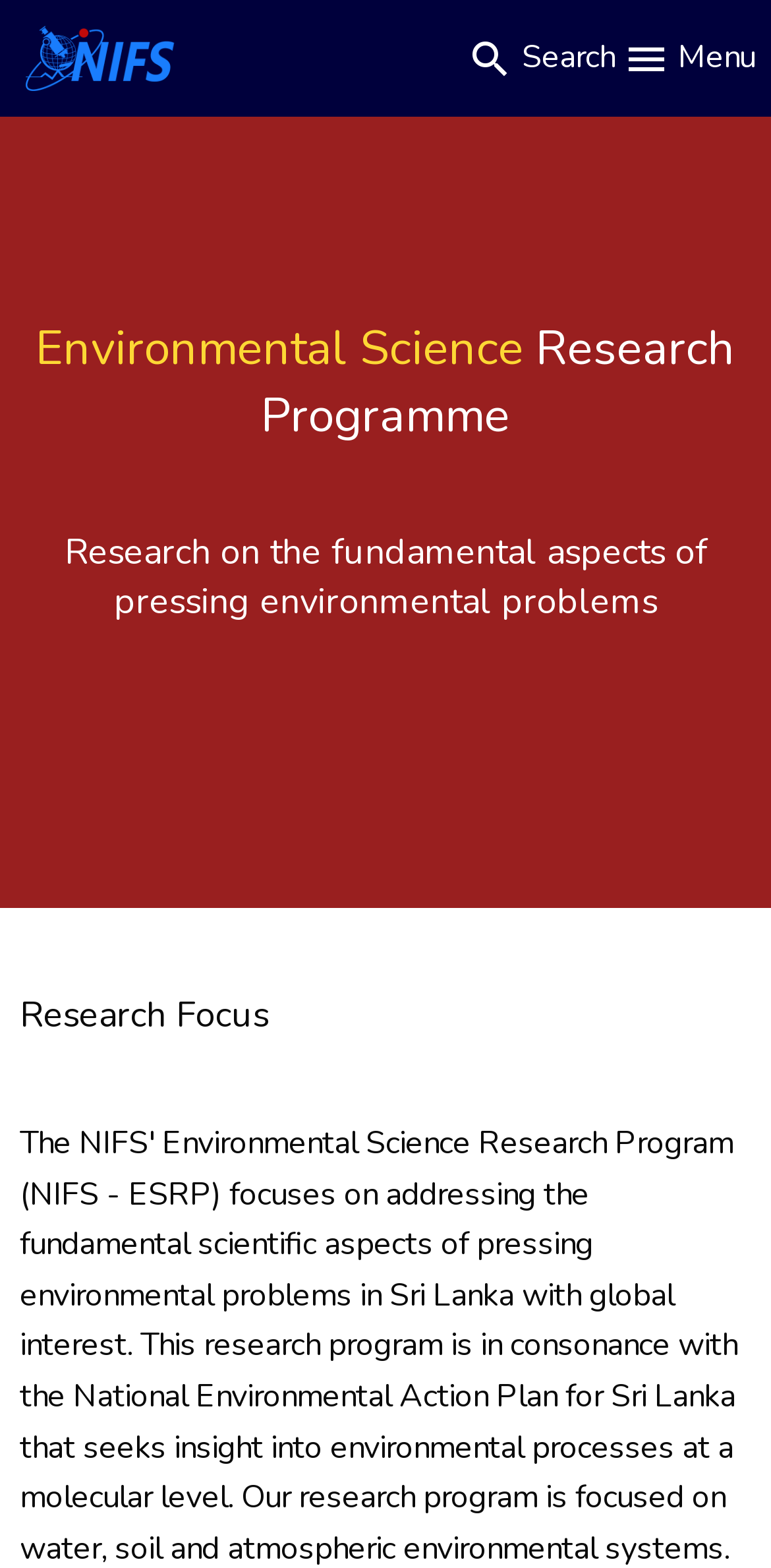Summarize the contents and layout of the webpage in detail.

The webpage is about the National Institute of Fundamental Studies (NIFS) in Sri Lanka, with a focus on environmental science research. At the top-left corner, there is a "Skip to main content" link. Below it, a main navigation menu spans the entire width of the page, containing a "Home" link with an accompanying image, a search button, and a menu button.

On the left side of the page, there are three headings stacked vertically. The first heading reads "Environmental Science Research Programme", followed by a subheading that describes the research focus on fundamental aspects of pressing environmental problems. Below these headings, there is a large image that takes up most of the page's width, depicting a scene related to environmental research.

To the right of the image, there is another heading titled "Research Focus", which is followed by a block of text that summarizes the research program's objectives. The text explains that the program focuses on addressing fundamental scientific aspects of environmental problems in Sri Lanka with global interest.